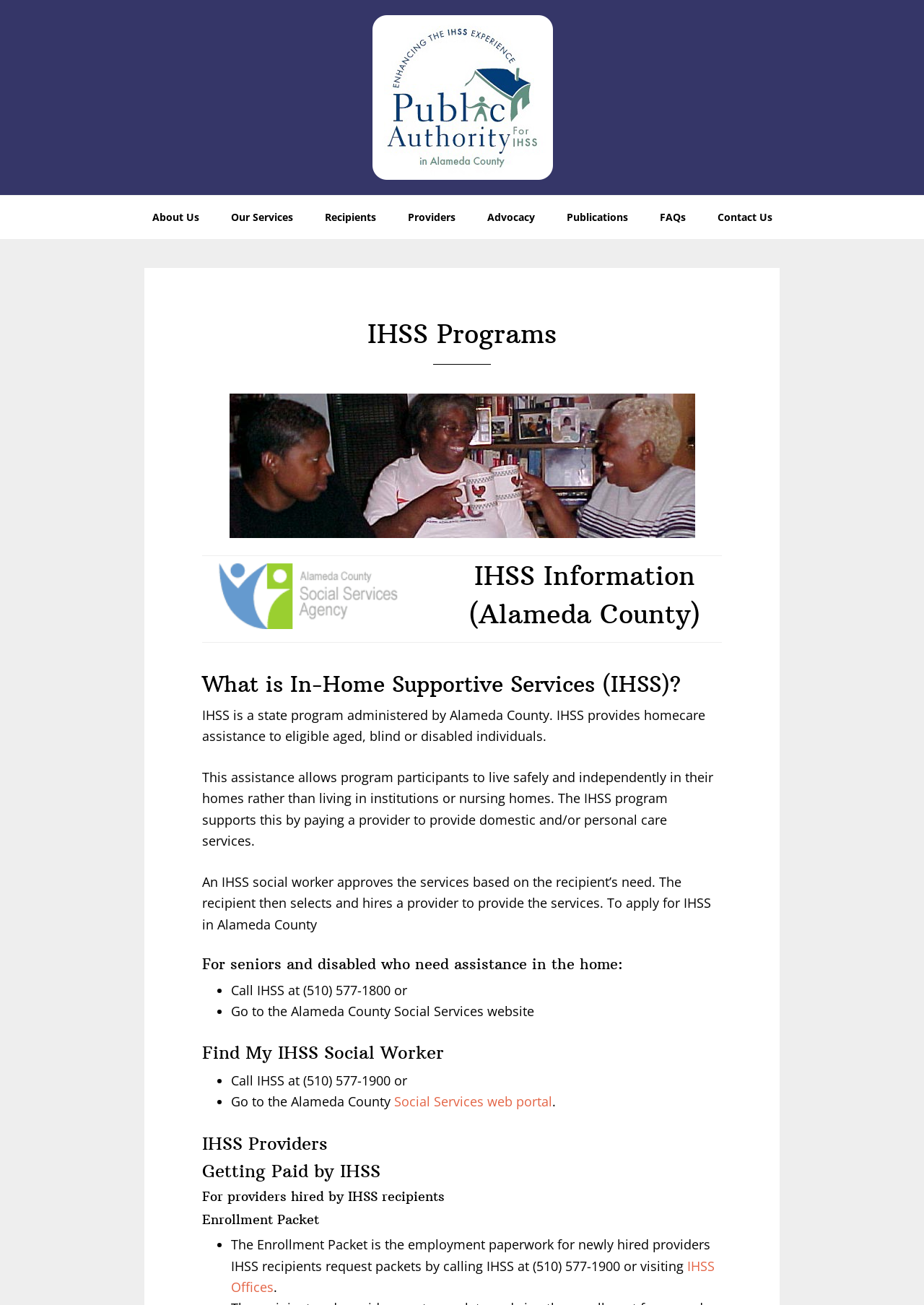Identify the bounding box coordinates of the specific part of the webpage to click to complete this instruction: "Follow on 'linkedin'".

None